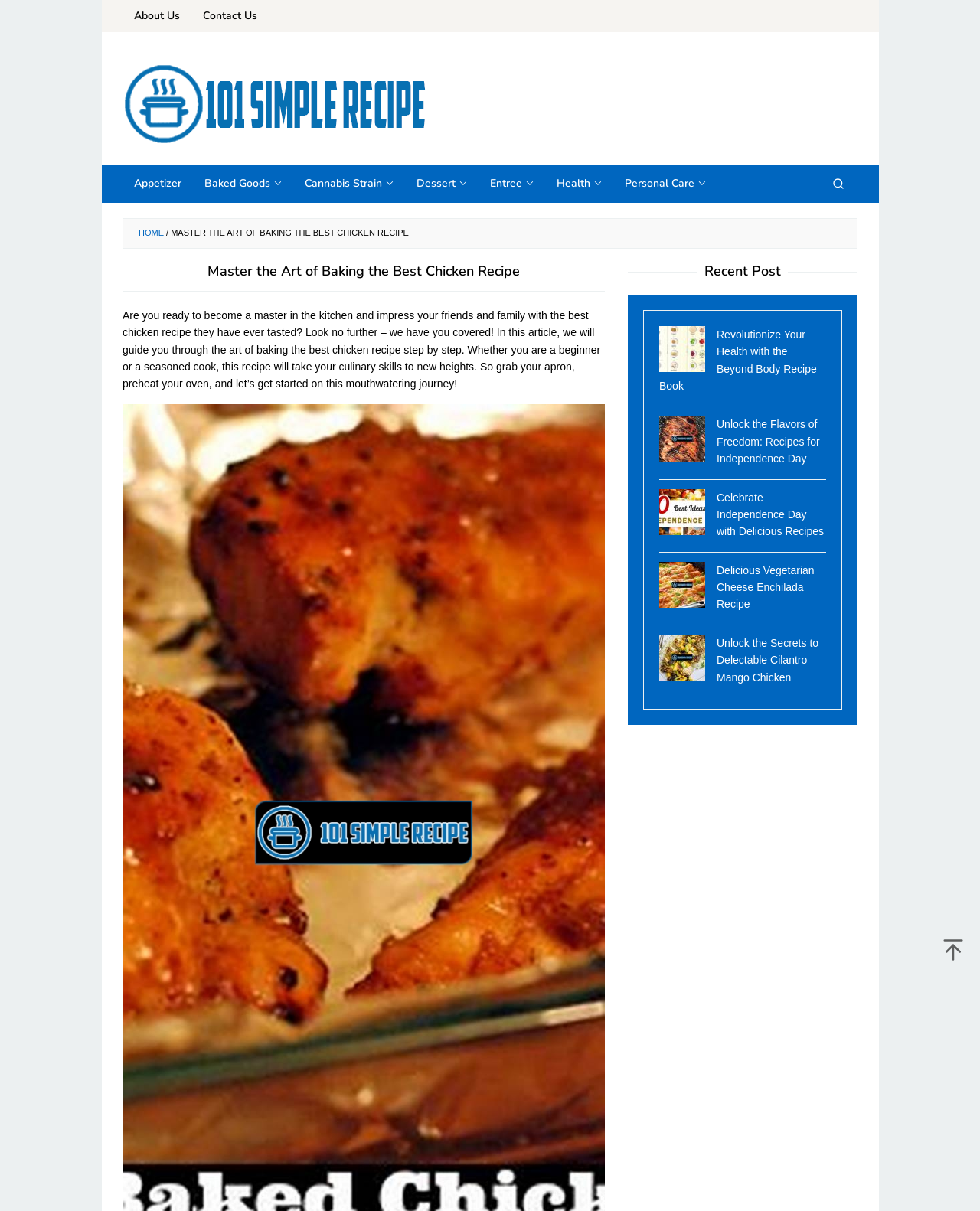Identify the bounding box coordinates of the region I need to click to complete this instruction: "Click on the 'Revolutionize Your Health with the Beyond Body Recipe Book' link".

[0.673, 0.271, 0.833, 0.324]